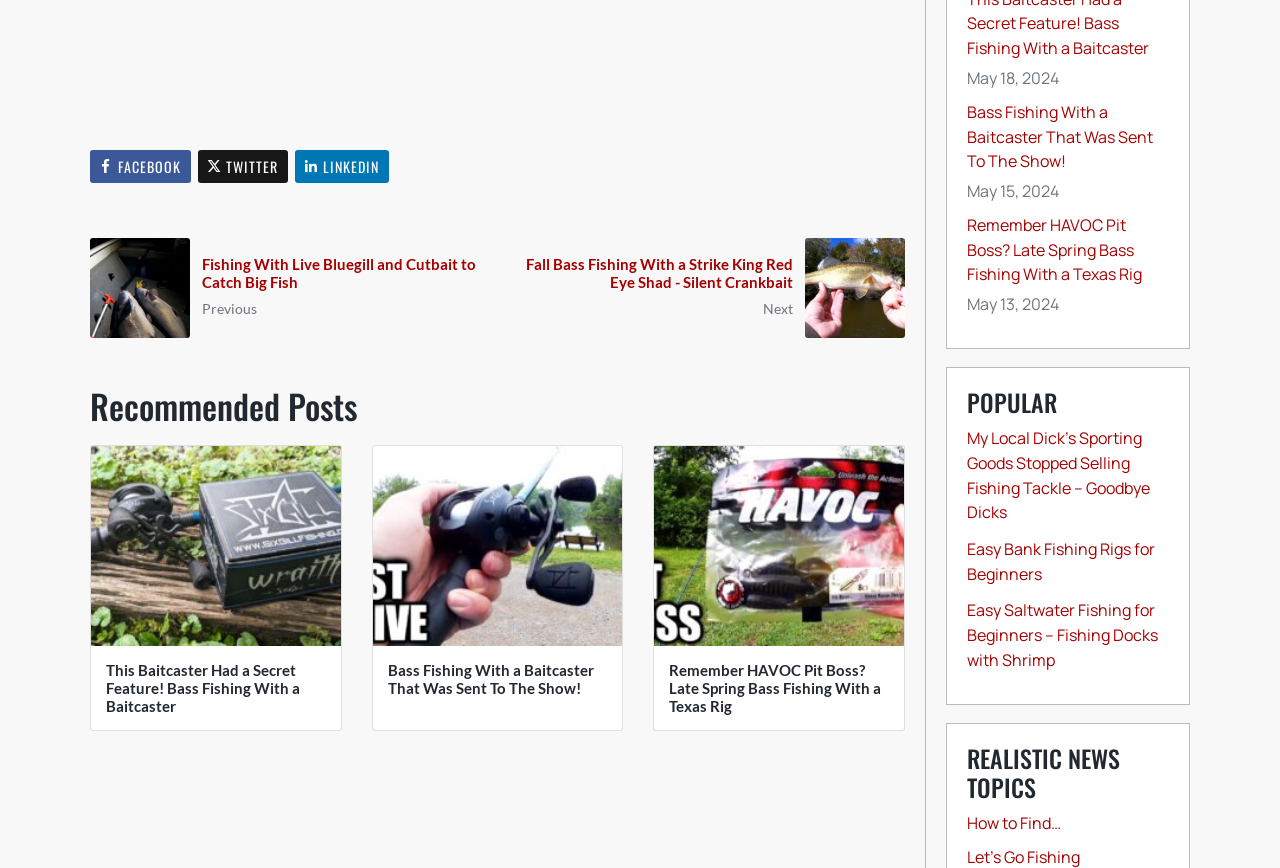Please find the bounding box coordinates of the clickable region needed to complete the following instruction: "Read 'Fishing With Live Bluegill and Cutbait to Catch Big Fish'". The bounding box coordinates must consist of four float numbers between 0 and 1, i.e., [left, top, right, bottom].

[0.158, 0.293, 0.377, 0.335]